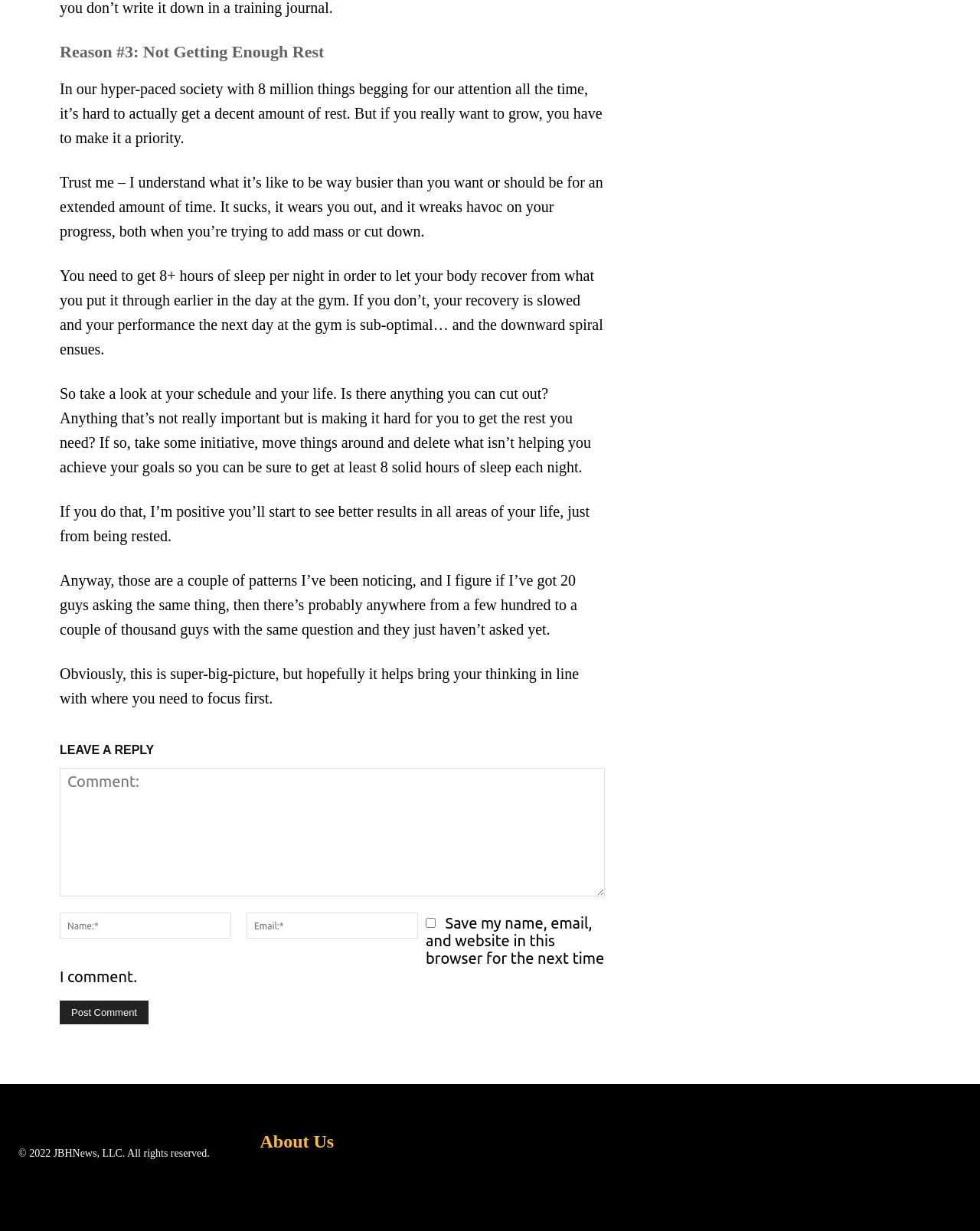Please give a one-word or short phrase response to the following question: 
What is the recommended sleep duration?

8+ hours